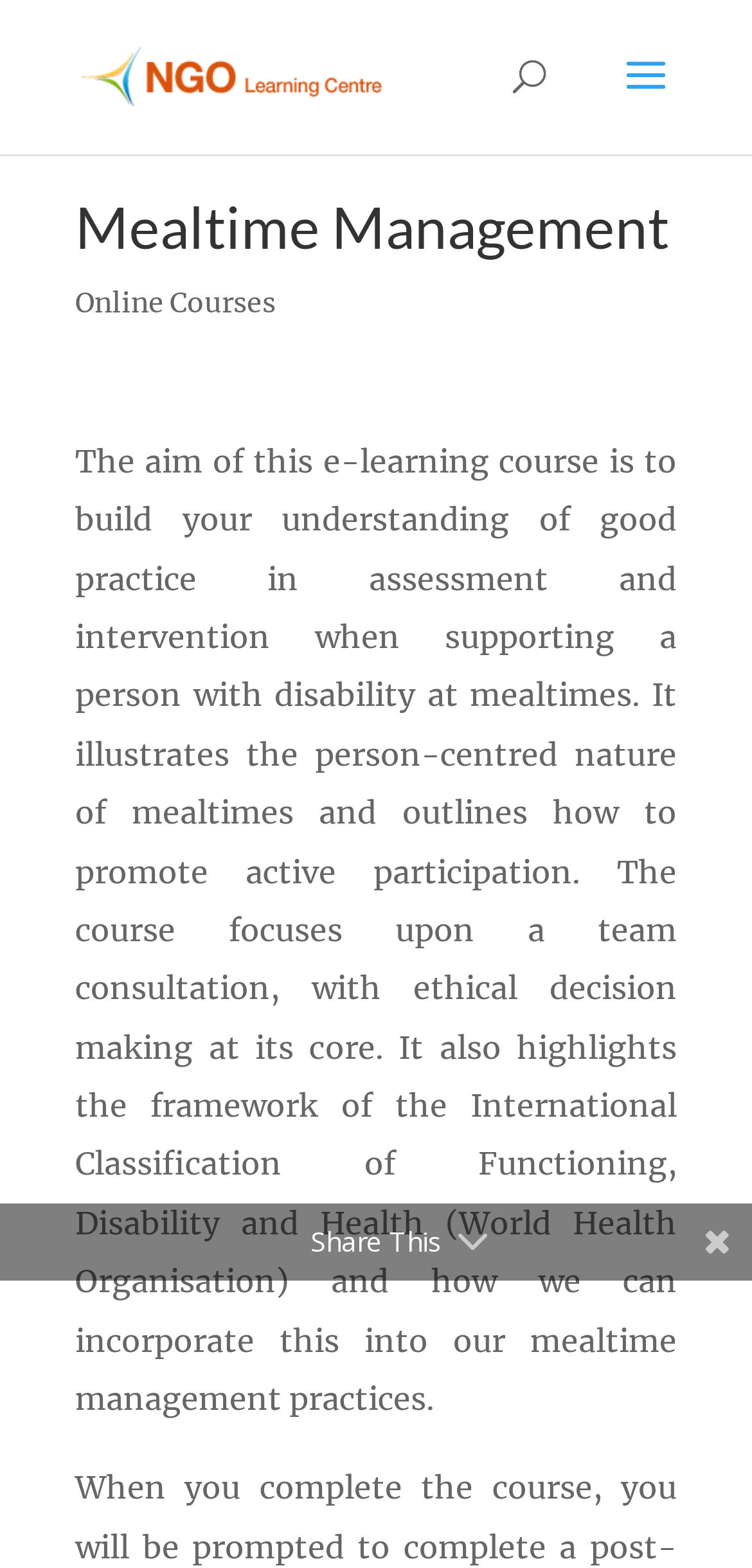Using the details in the image, give a detailed response to the question below:
What is the button or link below the main heading?

The button or link below the main heading is 'Online Courses', which is a link element that is likely to take the user to a page with online courses related to mealtime management.